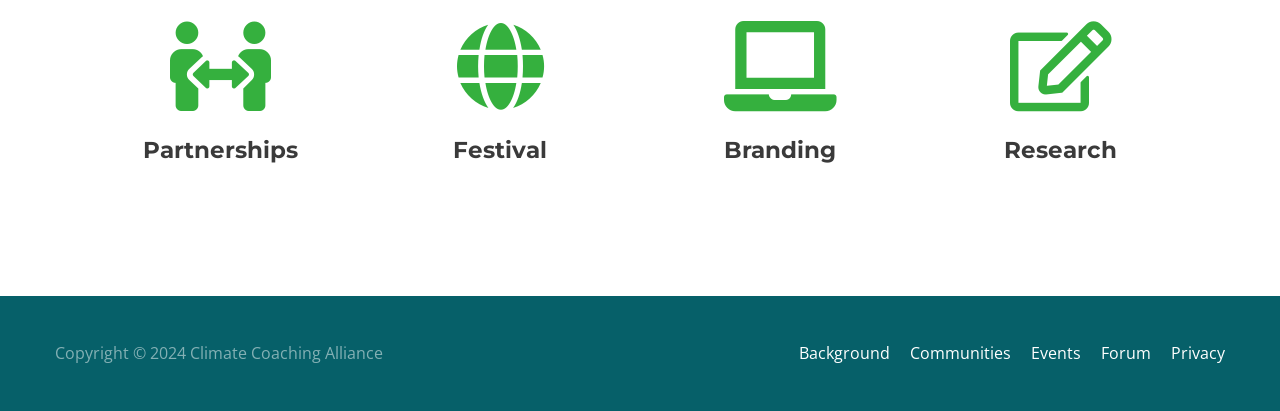Reply to the question below using a single word or brief phrase:
What are the main categories on this webpage?

Partnerships, Festival, Branding, Research